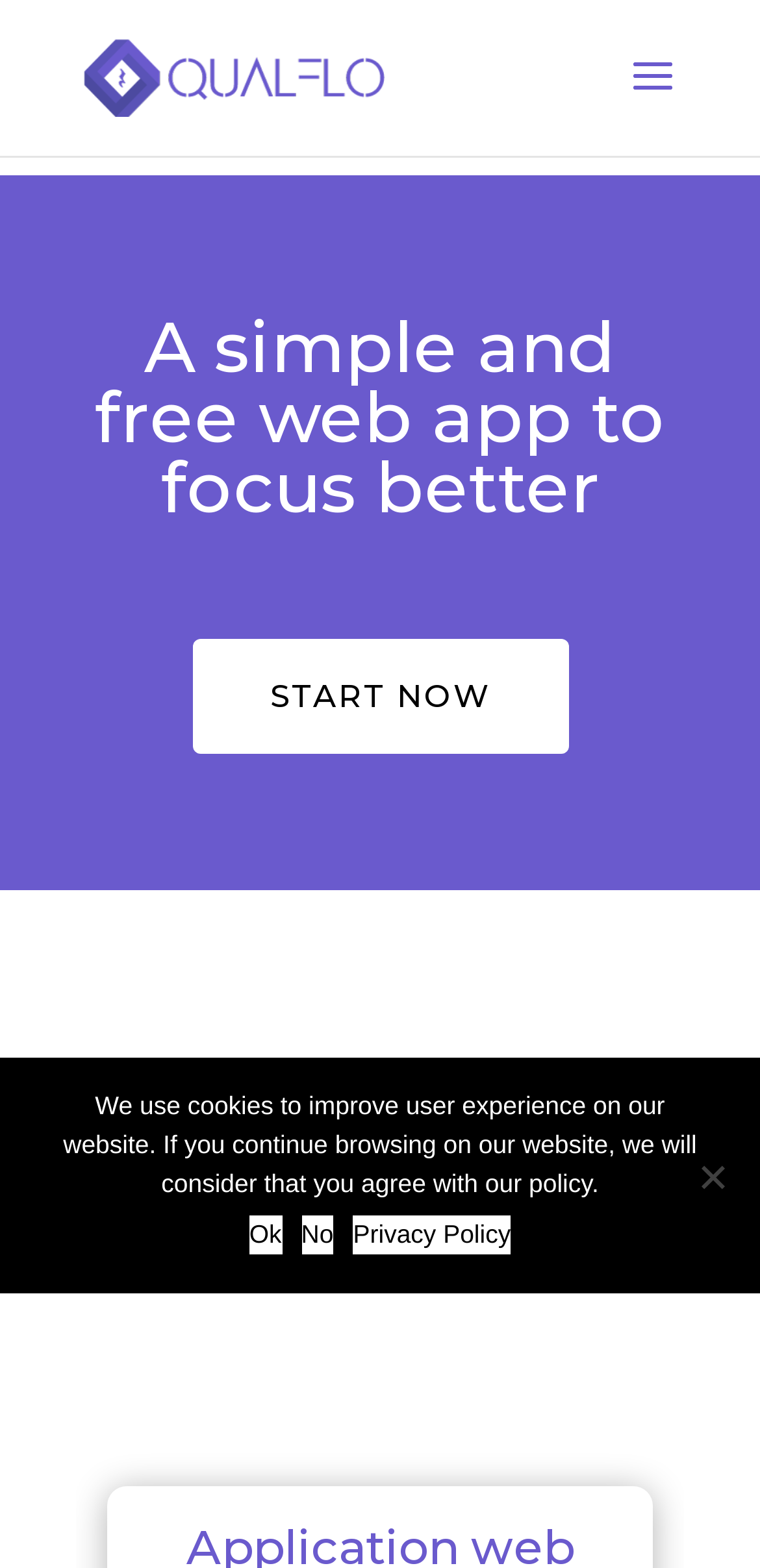Provide a short, one-word or phrase answer to the question below:
What is the text on the 'START NOW' button?

START NOW 5